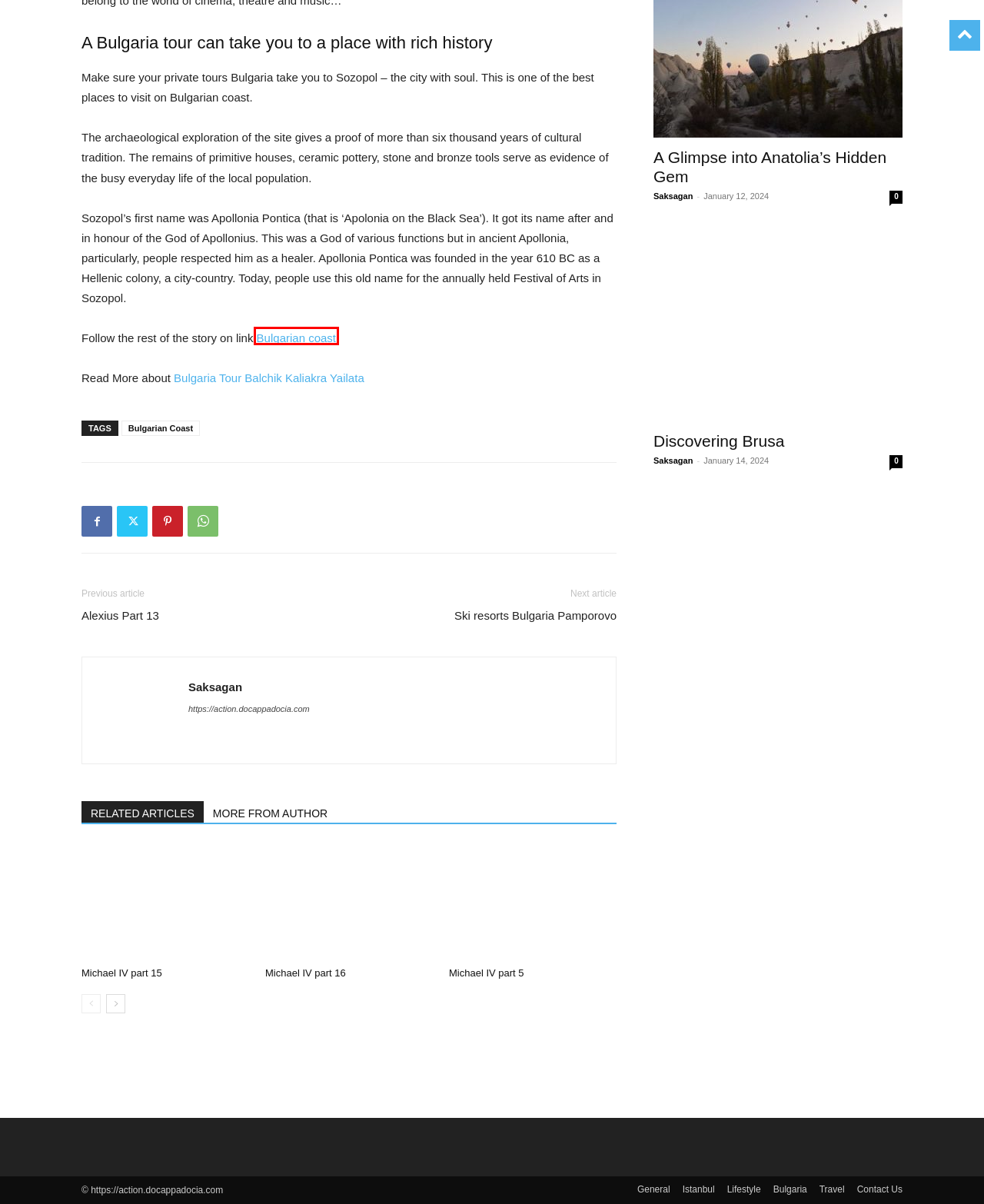Look at the given screenshot of a webpage with a red rectangle bounding box around a UI element. Pick the description that best matches the new webpage after clicking the element highlighted. The descriptions are:
A. Michael IV part 15 | Action
B. Bulgaria Tour Balchik Kaliakra Yailata | Action
C. Bulgarian Coast - Sozopol in private tours Bulgaria worth a visit
D. Ski resorts Bulgaria Pamporovo | Action
E. Discovering Brusa | Action
F. Michael IV part 16 | Action
G. Alexius Part 13 | Action
H. Michael IV part 5 | Action

C